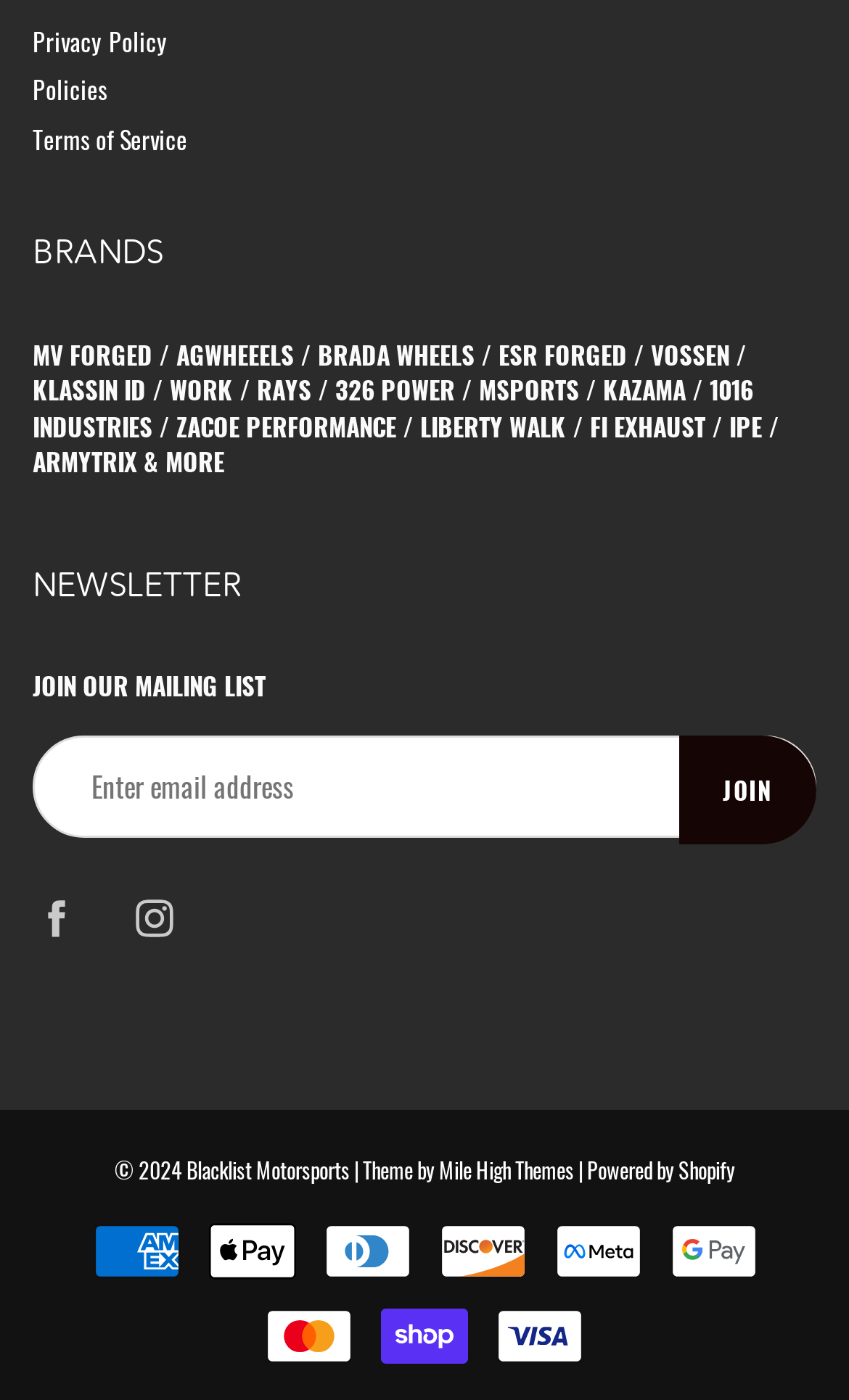Determine the bounding box coordinates for the HTML element mentioned in the following description: "Blacklist Motorsports". The coordinates should be a list of four floats ranging from 0 to 1, represented as [left, top, right, bottom].

[0.219, 0.824, 0.412, 0.848]